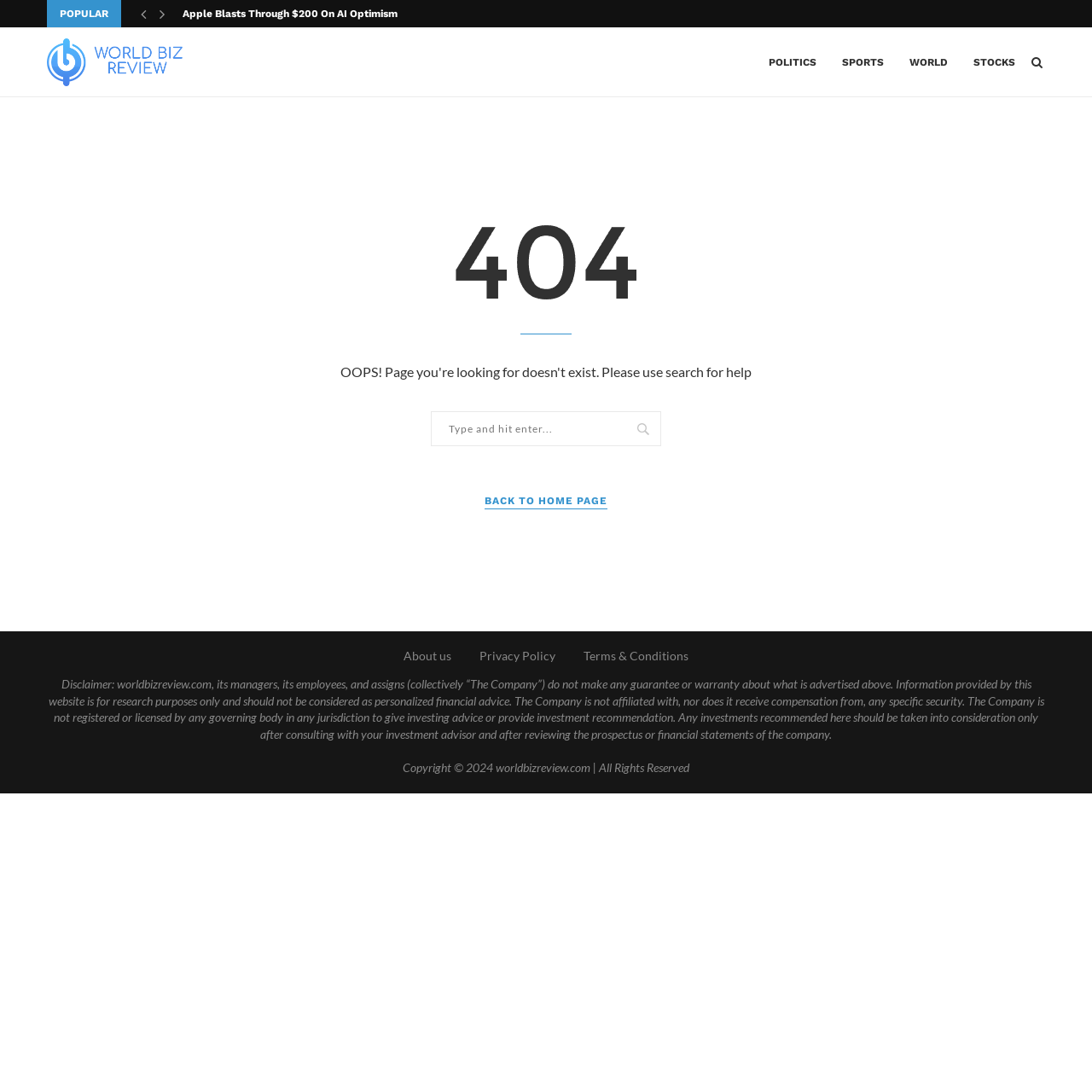Please locate the bounding box coordinates of the element that should be clicked to achieve the given instruction: "Search for something".

[0.043, 0.376, 0.957, 0.408]